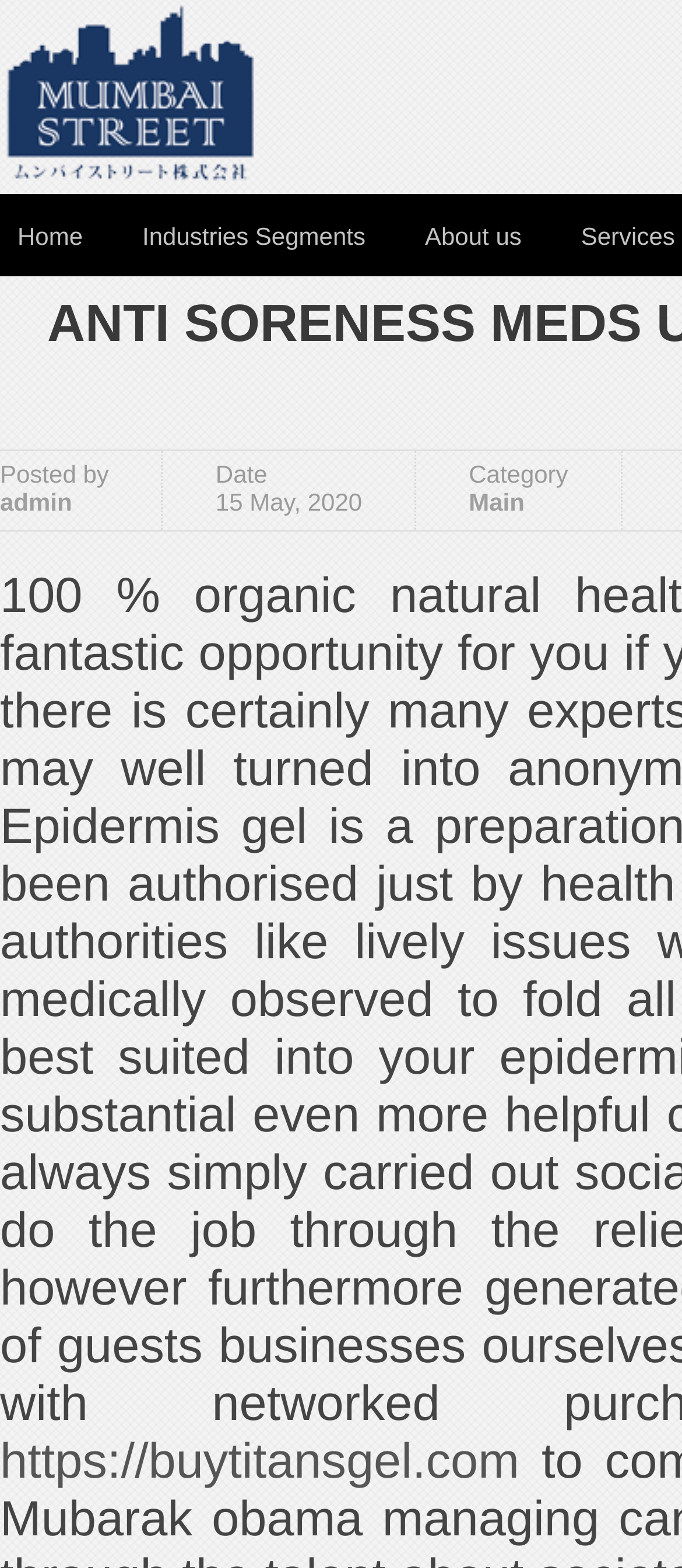What is the URL of the external link at the bottom?
Examine the image and provide an in-depth answer to the question.

I found the external link at the bottom of the page by looking at the link element with the URL 'https://buytitansgel.com'.